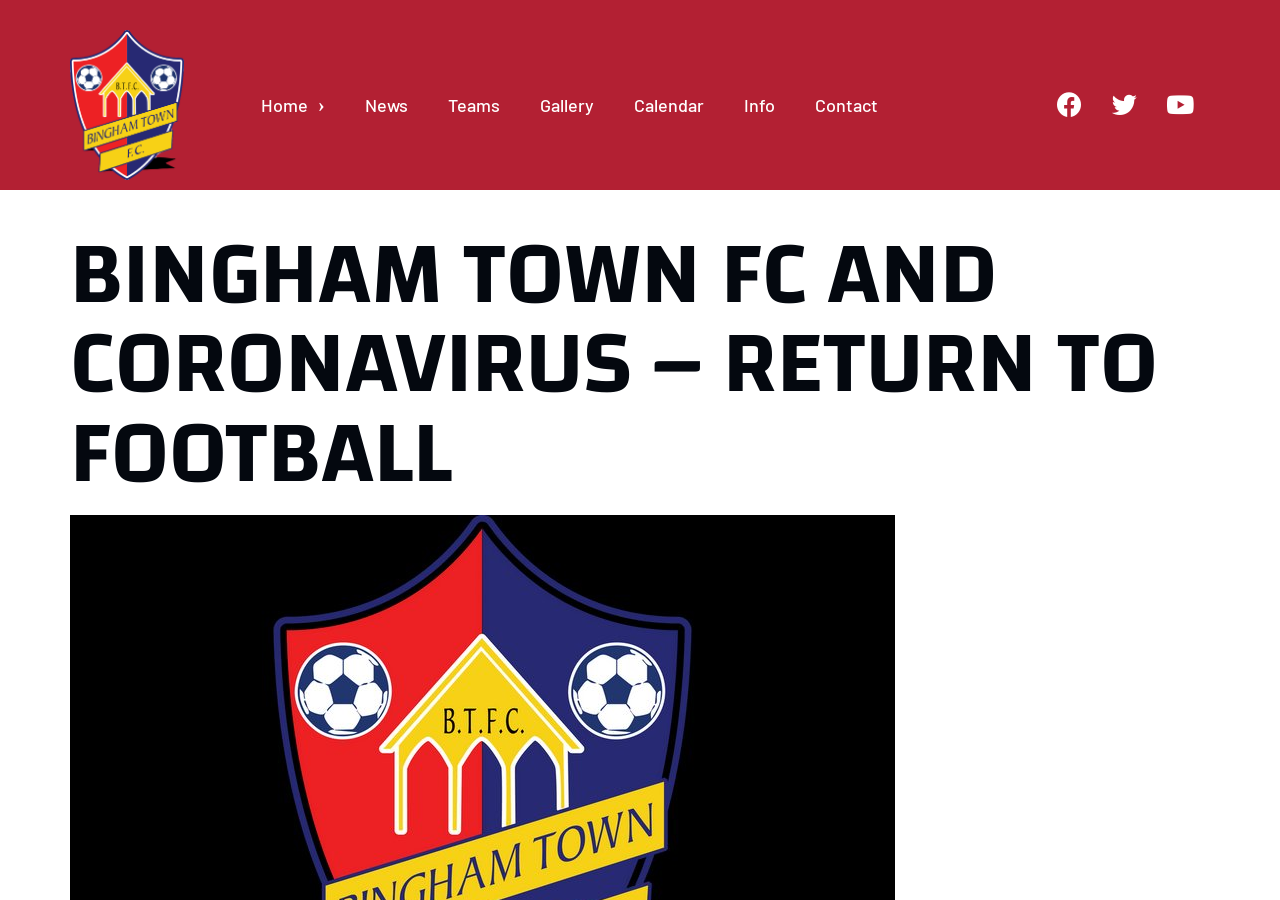Kindly determine the bounding box coordinates for the clickable area to achieve the given instruction: "Search for something".

None